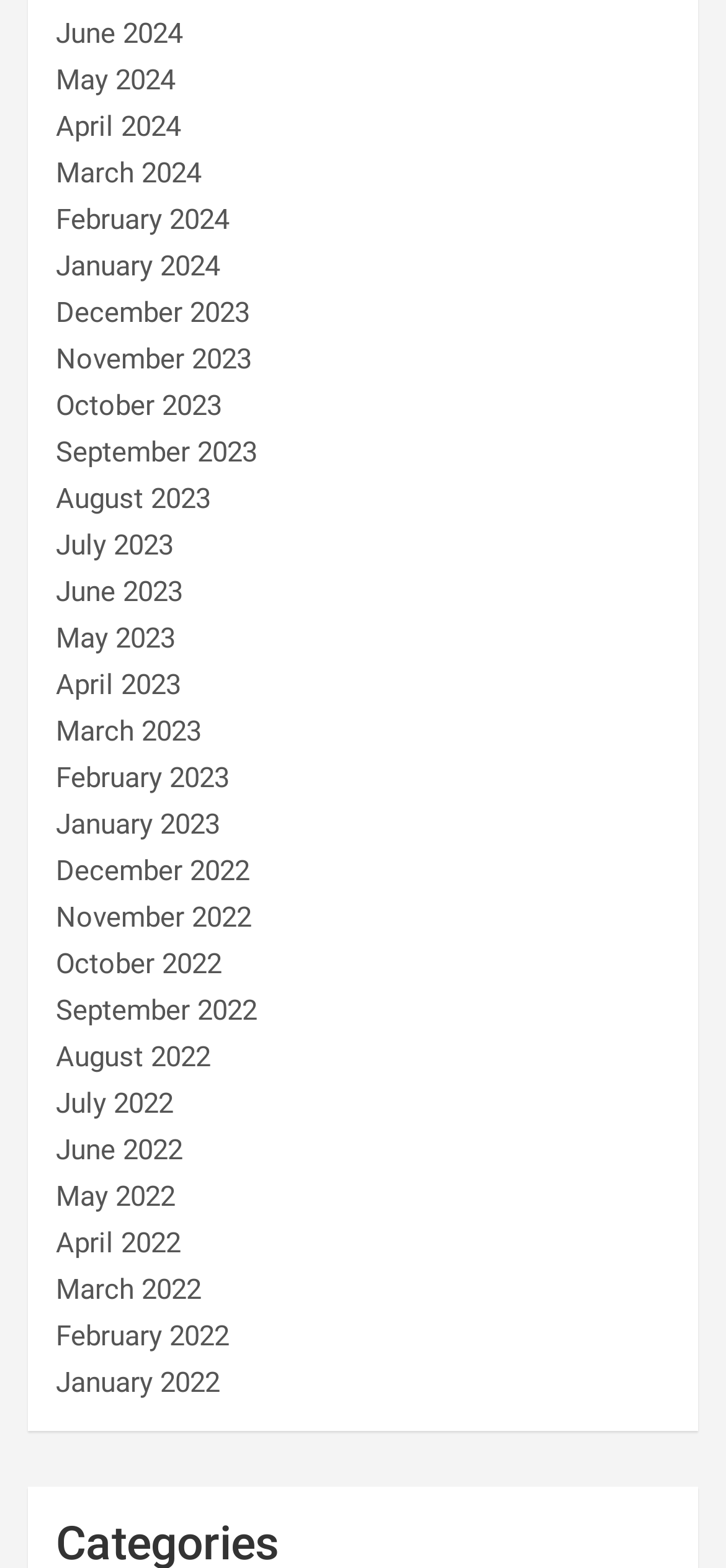Can you find the bounding box coordinates of the area I should click to execute the following instruction: "Go to the chat category"?

None